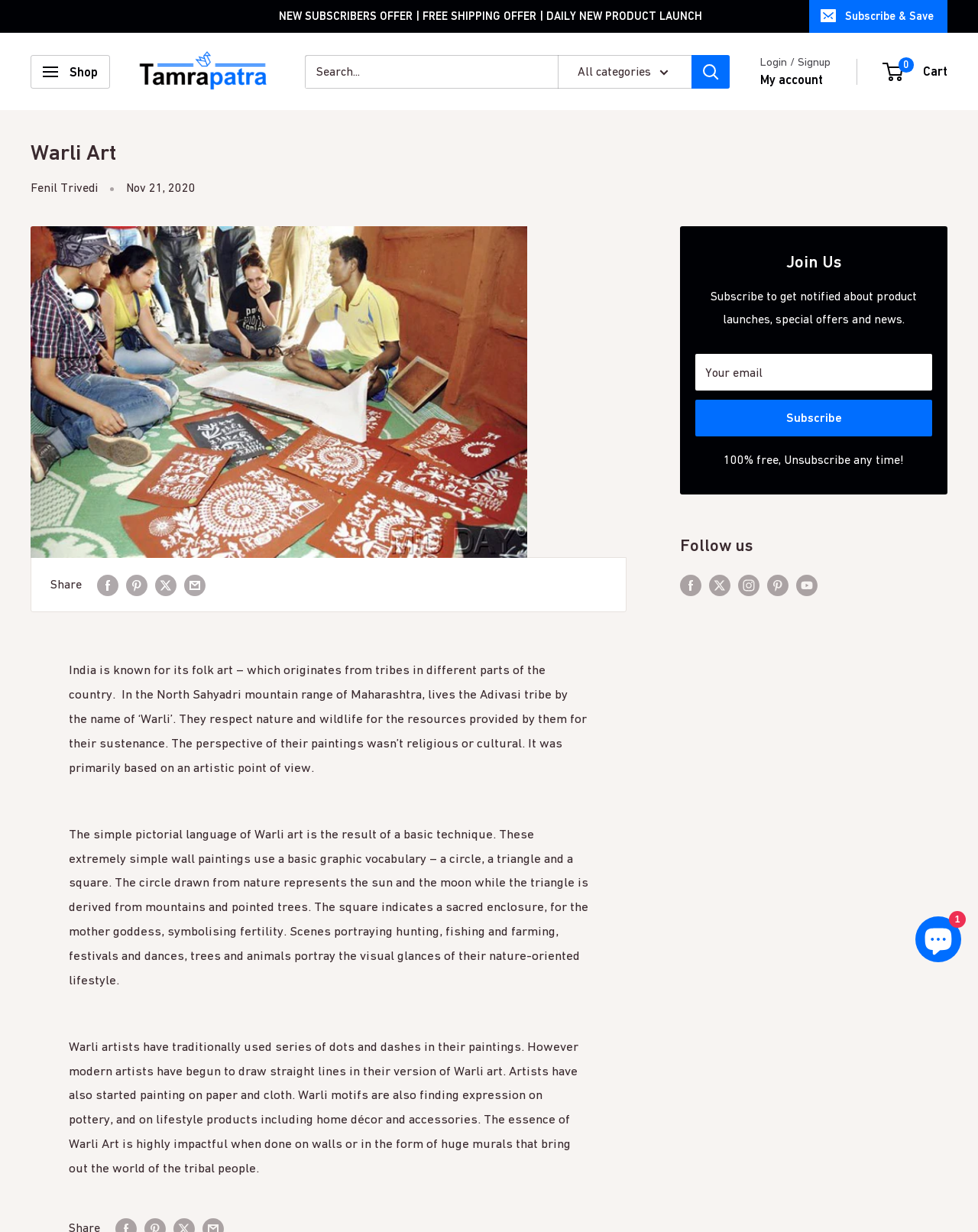Please specify the bounding box coordinates for the clickable region that will help you carry out the instruction: "Visit the About Us page".

None